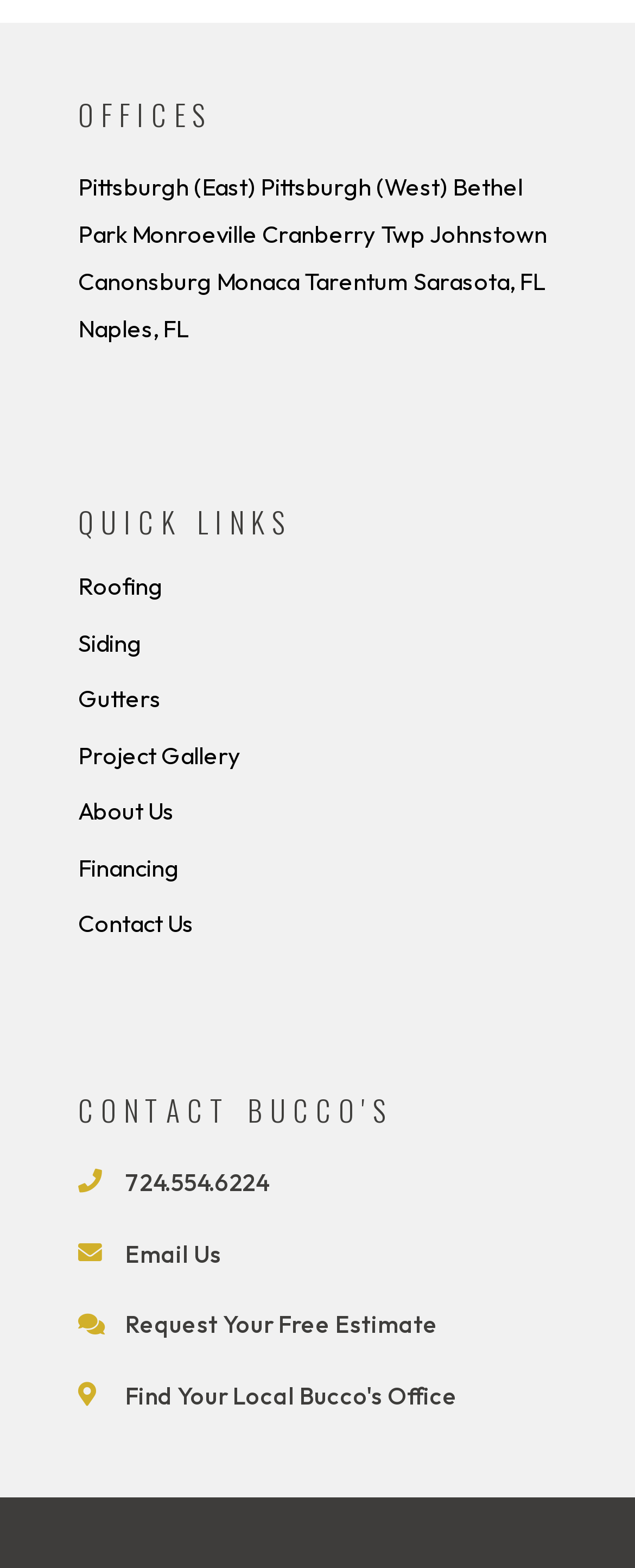Select the bounding box coordinates of the element I need to click to carry out the following instruction: "Request a free estimate".

[0.123, 0.83, 0.877, 0.86]